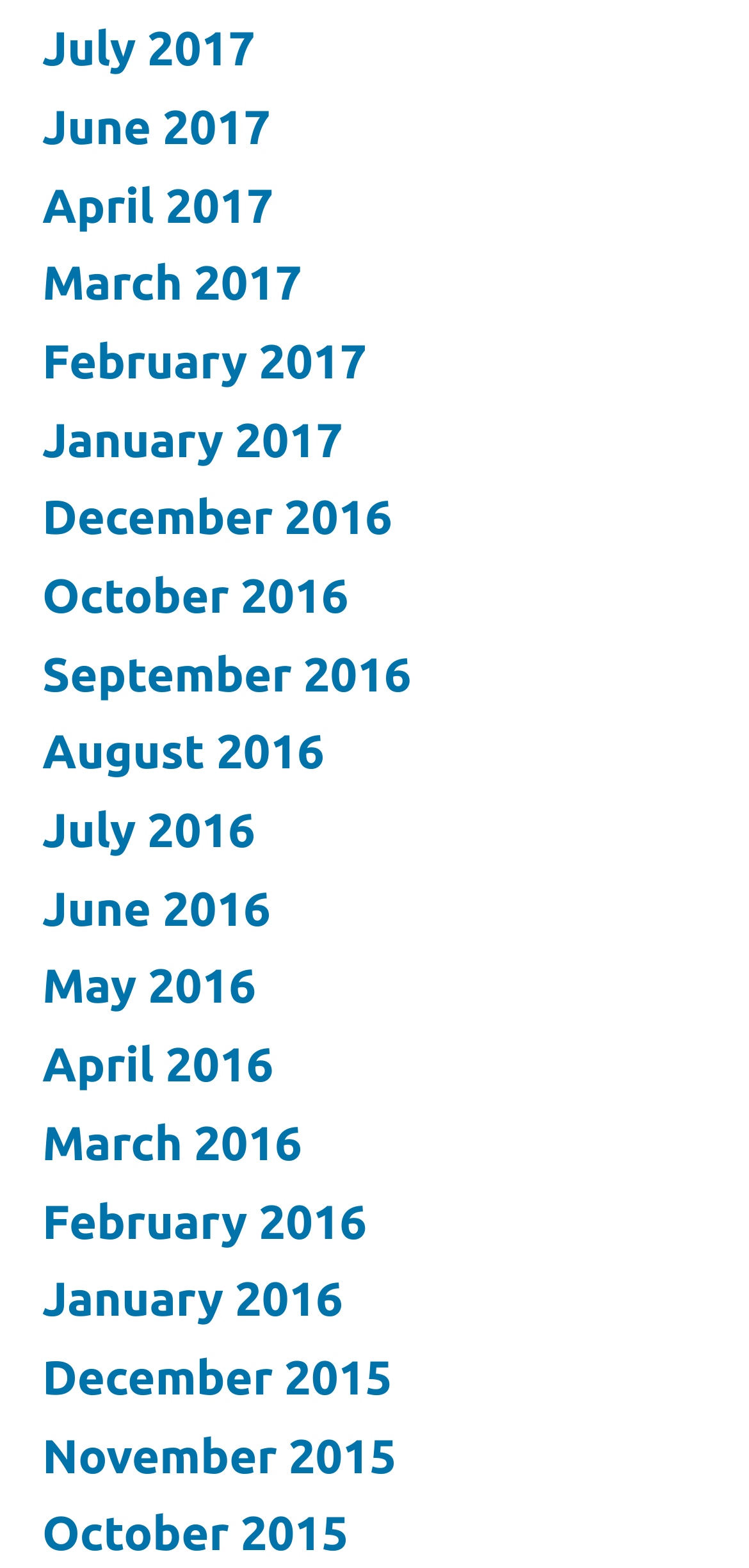What is the latest month listed in 2016?
Answer with a single word or phrase by referring to the visual content.

October 2016